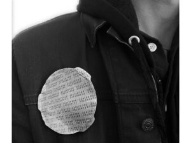Offer a detailed explanation of what is depicted in the image.

The image showcases a close-up of an individual wearing a black jacket adorned with a distinctive circular brooch. The brooch features a textured design with inscribed script, creating a visually intriguing contrast against the dark fabric of the jacket. This piece, titled "Punctum #16" by artist Bryan Parnham, exemplifies the intersection of art and fashion, highlighting the unique expression found in contemporary art jewelry. The monochromatic scheme emphasizes the details of both the brooch and the attire, inviting viewers to appreciate the artistry and craftsmanship involved.